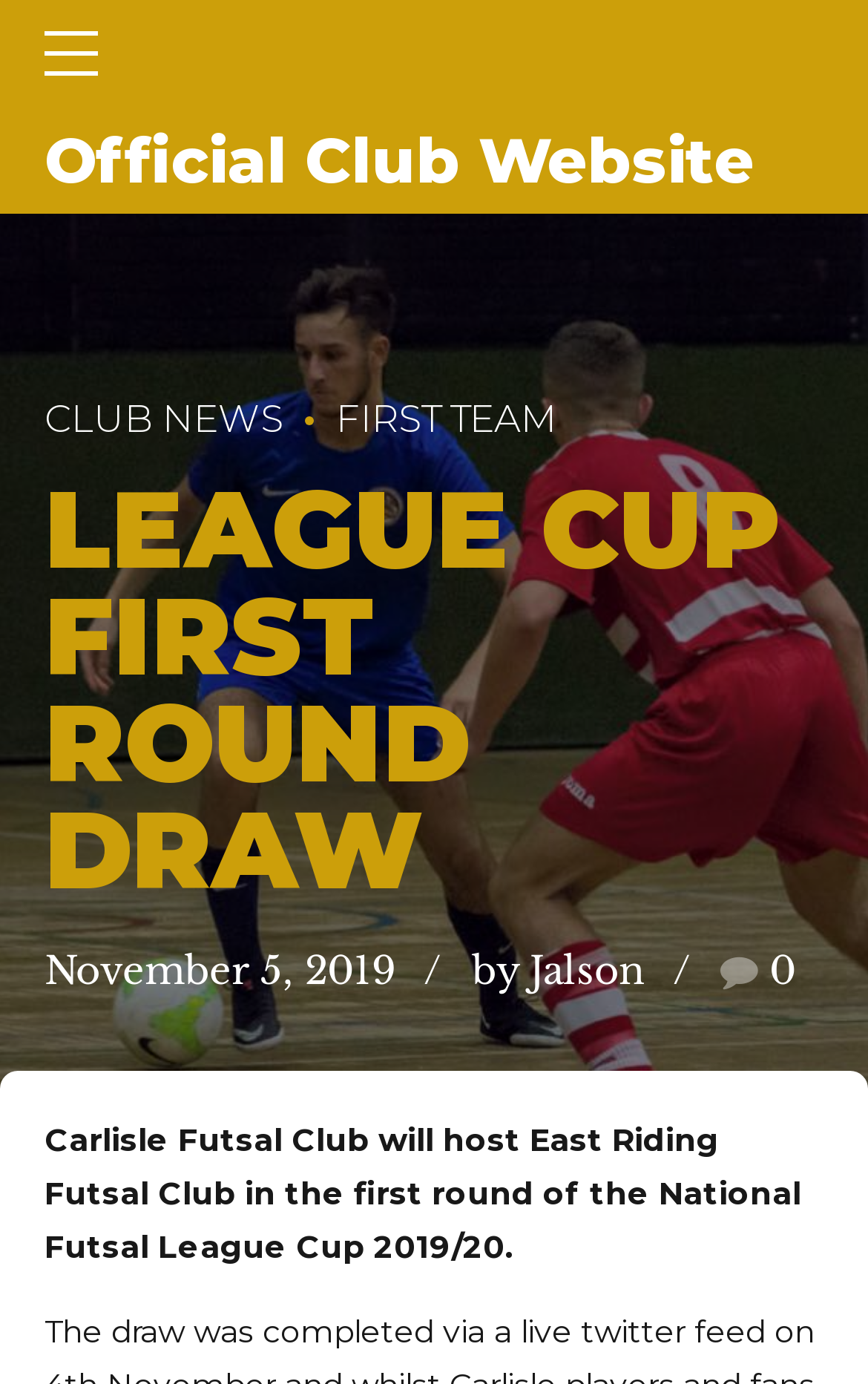Give the bounding box coordinates for this UI element: "Official Club Website". The coordinates should be four float numbers between 0 and 1, arranged as [left, top, right, bottom].

[0.051, 0.088, 0.869, 0.143]